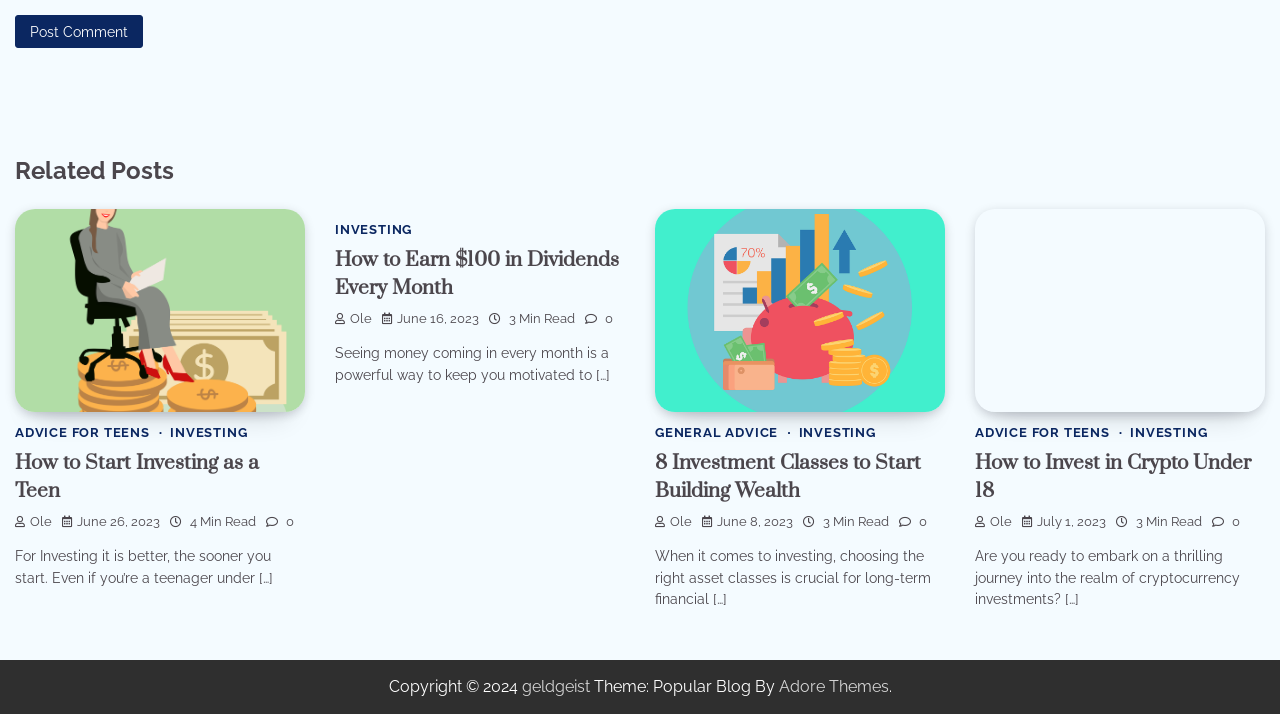Determine the bounding box coordinates for the clickable element required to fulfill the instruction: "Click the link 'INVESTING'". Provide the coordinates as four float numbers between 0 and 1, i.e., [left, top, right, bottom].

[0.133, 0.596, 0.193, 0.617]